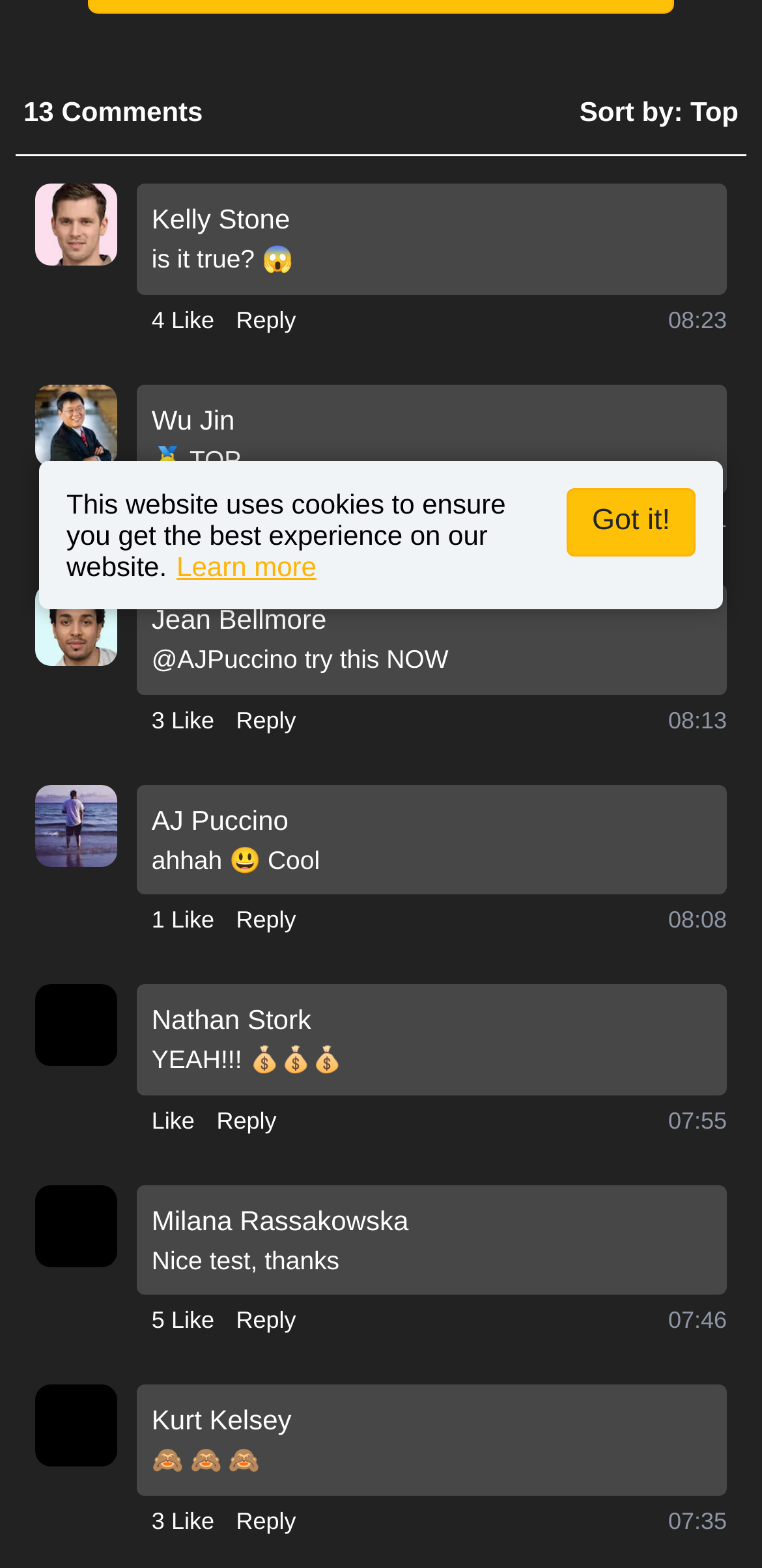Given the element description, predict the bounding box coordinates in the format (top-left x, top-left y, bottom-right x, bottom-right y). Make sure all values are between 0 and 1. Here is the element description: 4 Like

[0.199, 0.193, 0.281, 0.215]